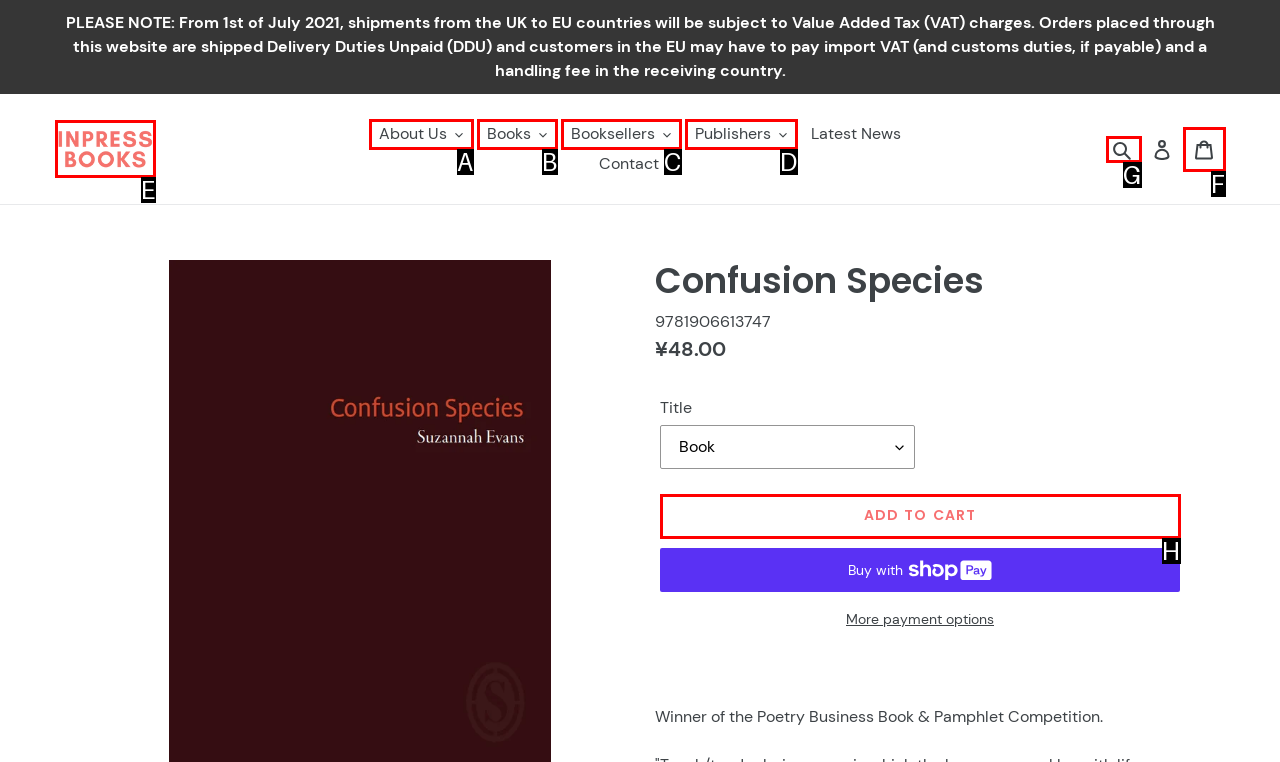Based on the description: Booksellers
Select the letter of the corresponding UI element from the choices provided.

C